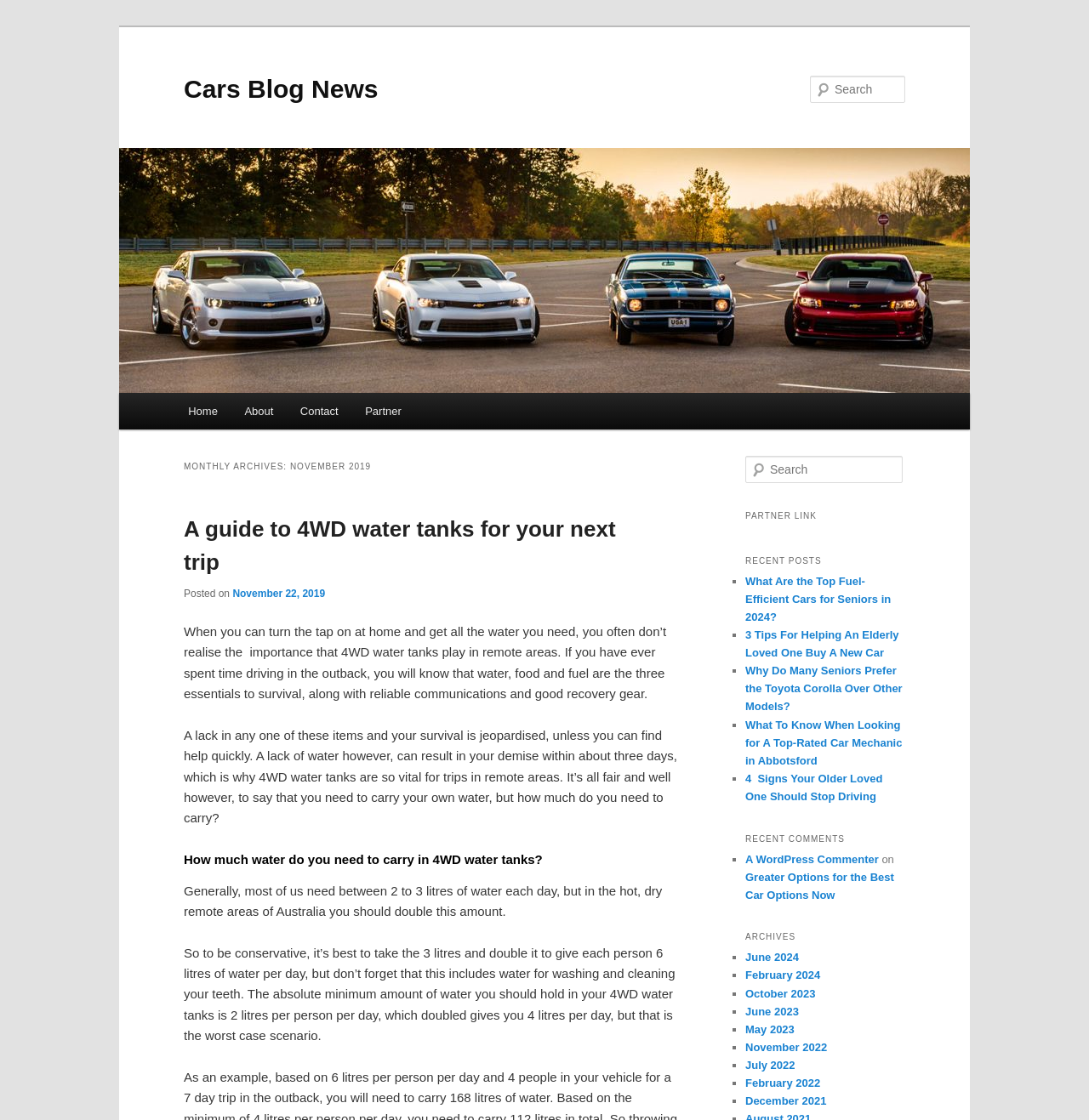Explain the webpage in detail.

This webpage is a blog focused on cars, with the title "Cars Blog News" displayed prominently at the top. Below the title, there are two links, "Skip to primary content" and "Skip to secondary content", which are likely accessibility features. 

To the top left, there is a logo image with the text "Cars Blog News" and a search bar with a "Search" button. 

The main menu is located below the logo, with links to "Home", "About", "Contact", and "Partner". 

The main content of the page is divided into sections. The first section is titled "MONTHLY ARCHIVES: NOVEMBER 2019" and features a blog post titled "A guide to 4WD water tanks for your next trip". The post includes a brief summary, followed by a longer article discussing the importance of water tanks for trips in remote areas. 

Below the blog post, there are sections for "PARTNER LINK", "RECENT POSTS", and "RECENT COMMENTS". The "RECENT POSTS" section lists several links to other blog posts, including "What Are the Top Fuel-Efficient Cars for Seniors in 2024?" and "Why Do Many Seniors Prefer the Toyota Corolla Over Other Models?". The "RECENT COMMENTS" section lists comments from users, including "A WordPress Commenter". 

Finally, there is an "ARCHIVES" section that lists links to blog posts from previous months, dating back to December 2021.